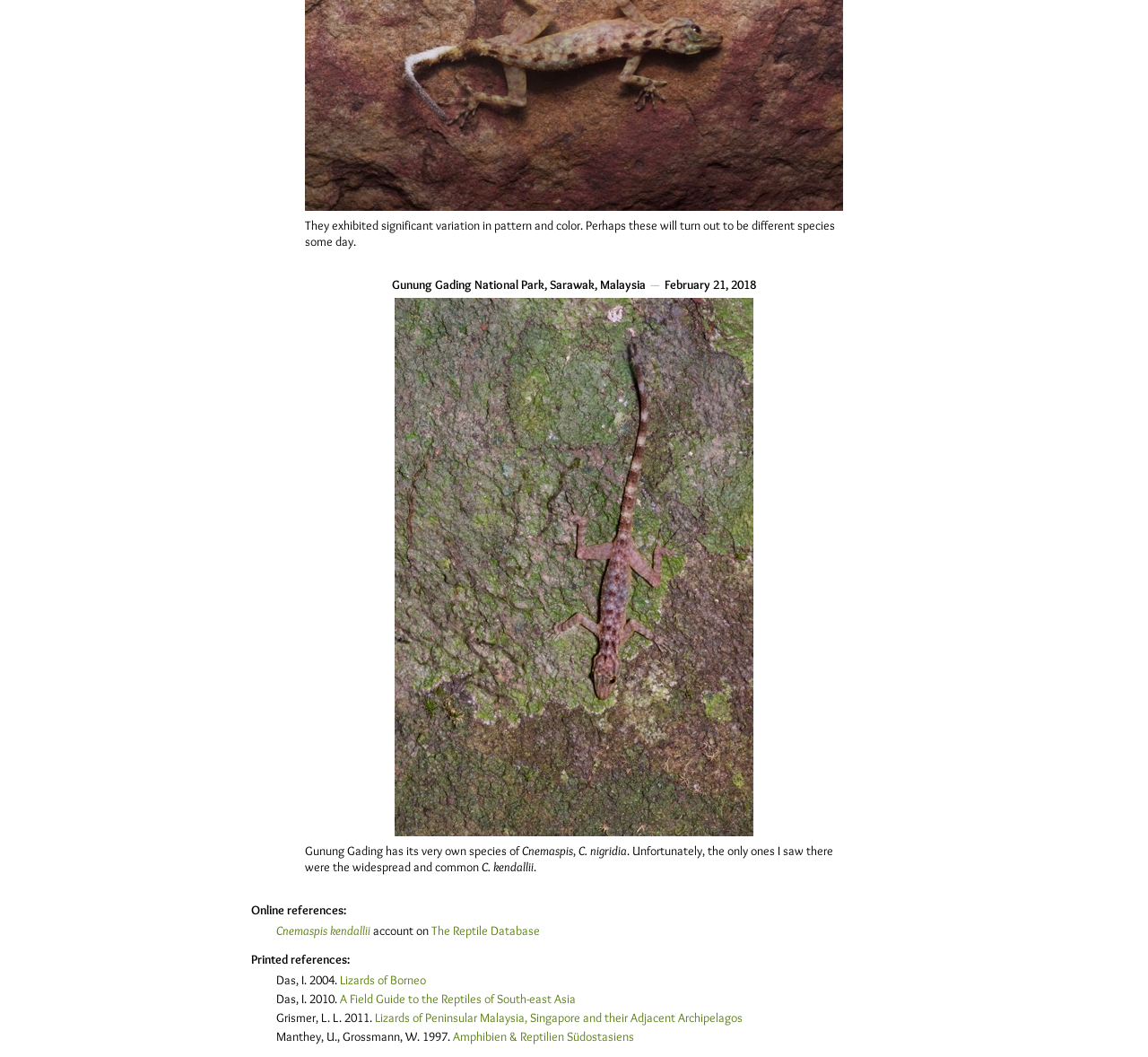Provide the bounding box coordinates of the HTML element this sentence describes: "parent_node: Help With Traffic Ticket".

None